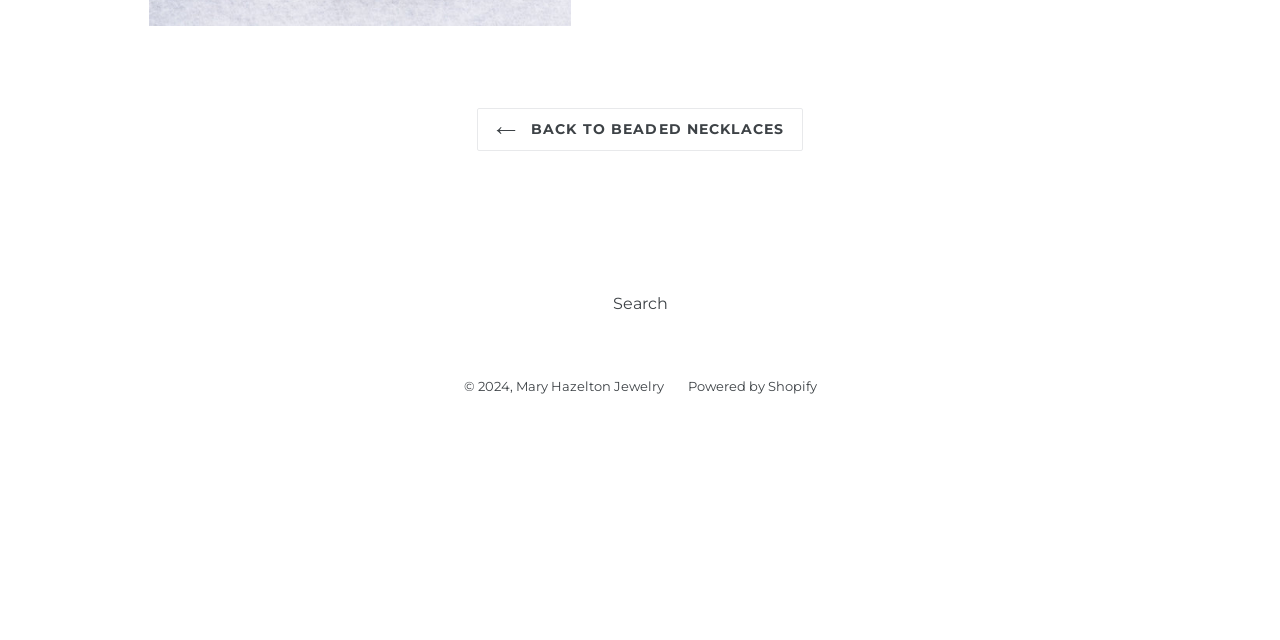Based on the element description: "Mary Hazelton Jewelry", identify the bounding box coordinates for this UI element. The coordinates must be four float numbers between 0 and 1, listed as [left, top, right, bottom].

[0.403, 0.591, 0.518, 0.616]